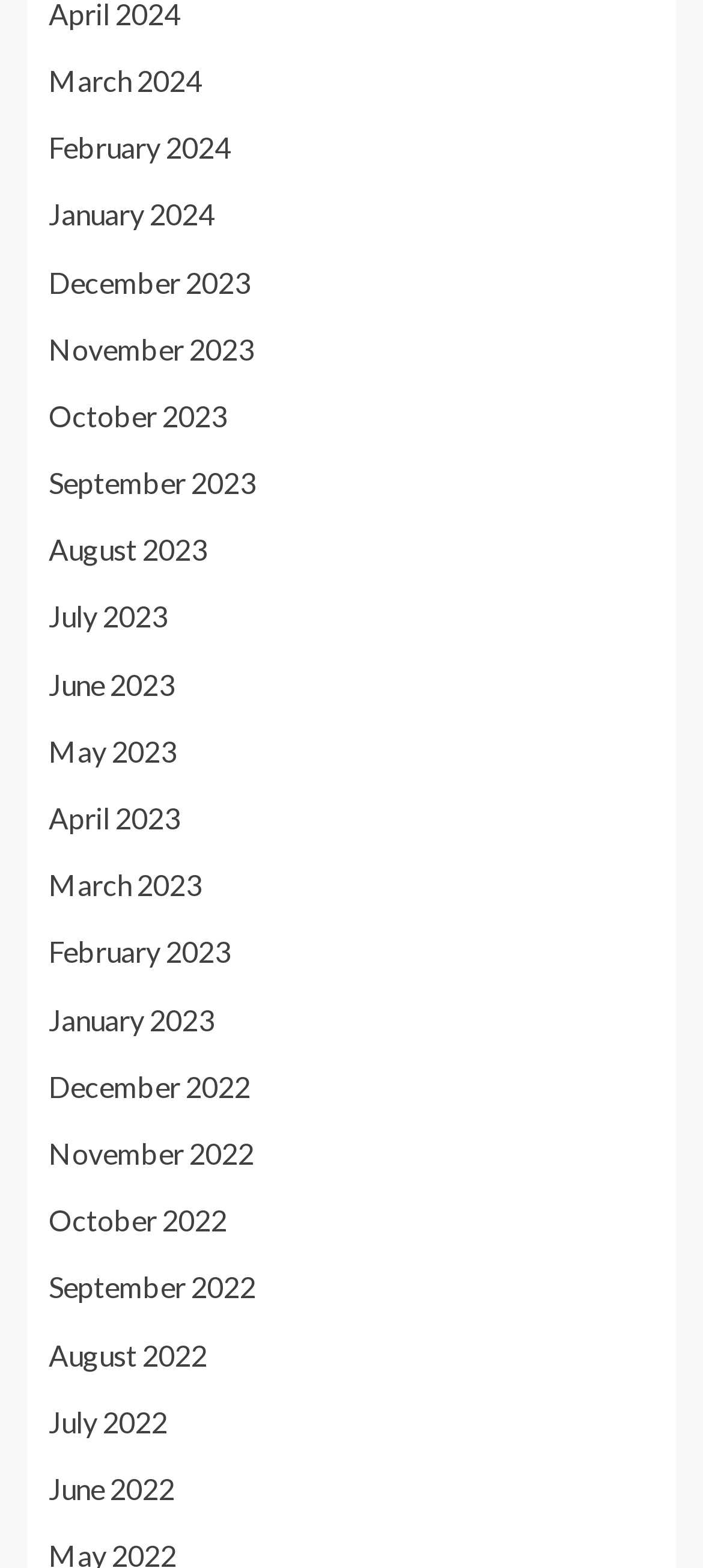Please specify the bounding box coordinates of the element that should be clicked to execute the given instruction: 'browse December 2022'. Ensure the coordinates are four float numbers between 0 and 1, expressed as [left, top, right, bottom].

[0.069, 0.682, 0.356, 0.703]